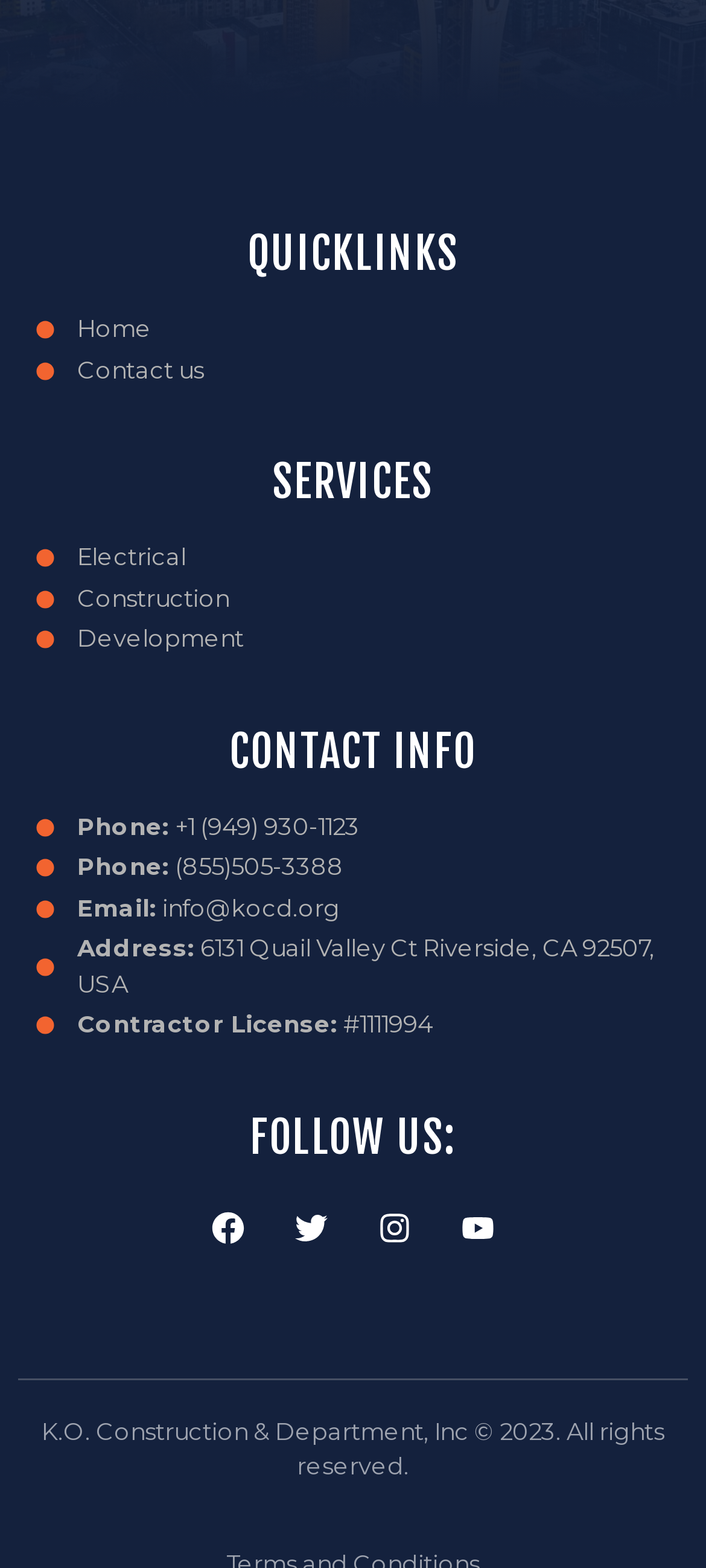What is the phone number for contacting the company?
Refer to the screenshot and respond with a concise word or phrase.

+1 (949) 930-1123